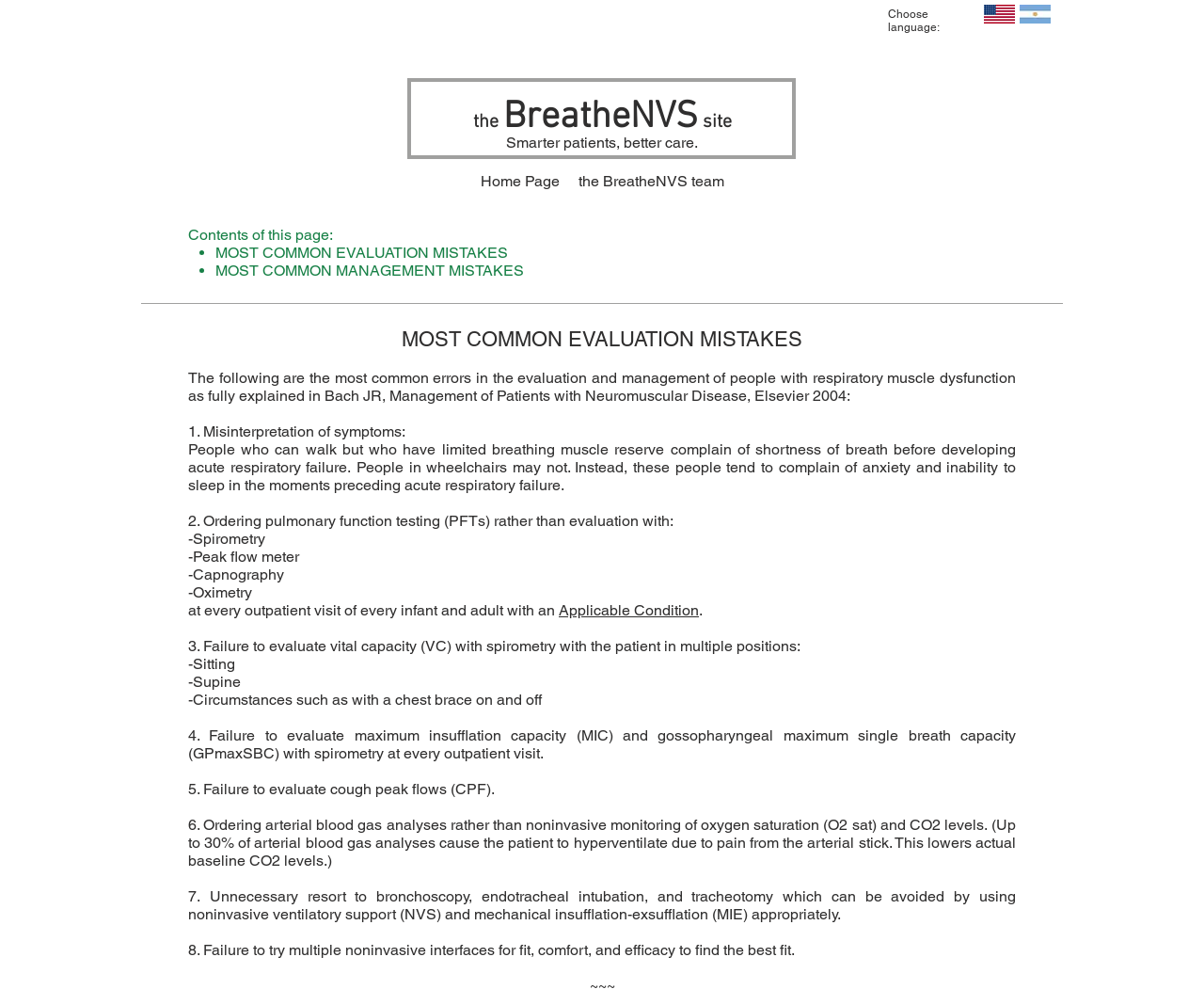Identify the bounding box coordinates for the UI element described as follows: MOST COMMON EVALUATION MISTAKES. Use the format (top-left x, top-left y, bottom-right x, bottom-right y) and ensure all values are floating point numbers between 0 and 1.

[0.179, 0.243, 0.422, 0.26]